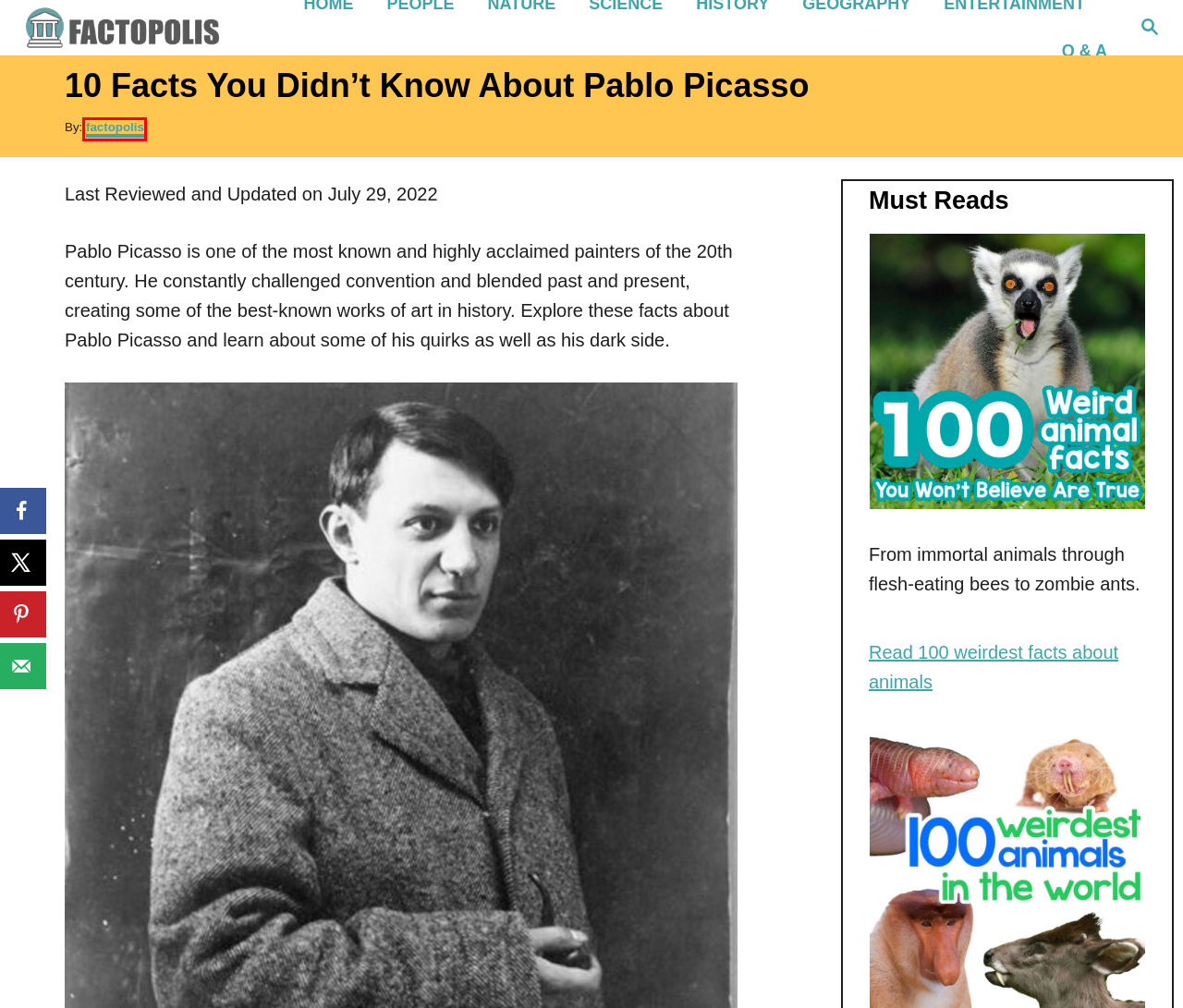A screenshot of a webpage is given, featuring a red bounding box around a UI element. Please choose the webpage description that best aligns with the new webpage after clicking the element in the bounding box. These are the descriptions:
A. Factopolis - Facts, Questions and Answers for All
B. Science Archives - Factopolis
C. Q&A Archives - Factopolis
D. factopolis, Author at Factopolis
E. 10 Facts About Darkling Beetles You Need to Know - Factopolis
F. Nature Archives - Factopolis
G. 10 Fun Facts About Gerenuk - Factopolis
H. 100 Weirdest Facts About Animals You Won’t Believe Are True - Factopolis

D